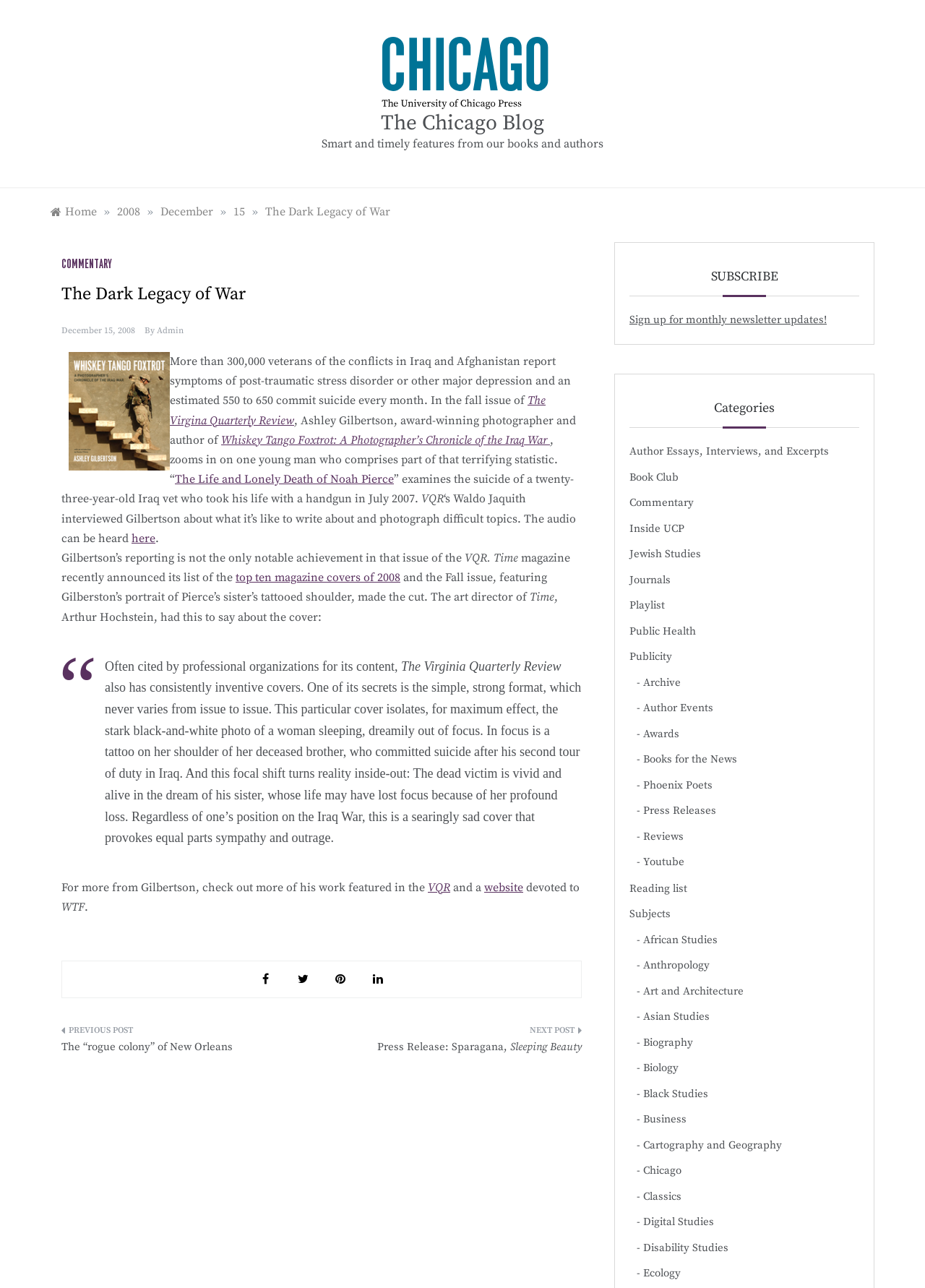Provide your answer in a single word or phrase: 
Who is the author of the book 'Whiskey Tango Foxtrot: A Photographer’s Chronicle of the Iraq War'?

Ashley Gilbertson